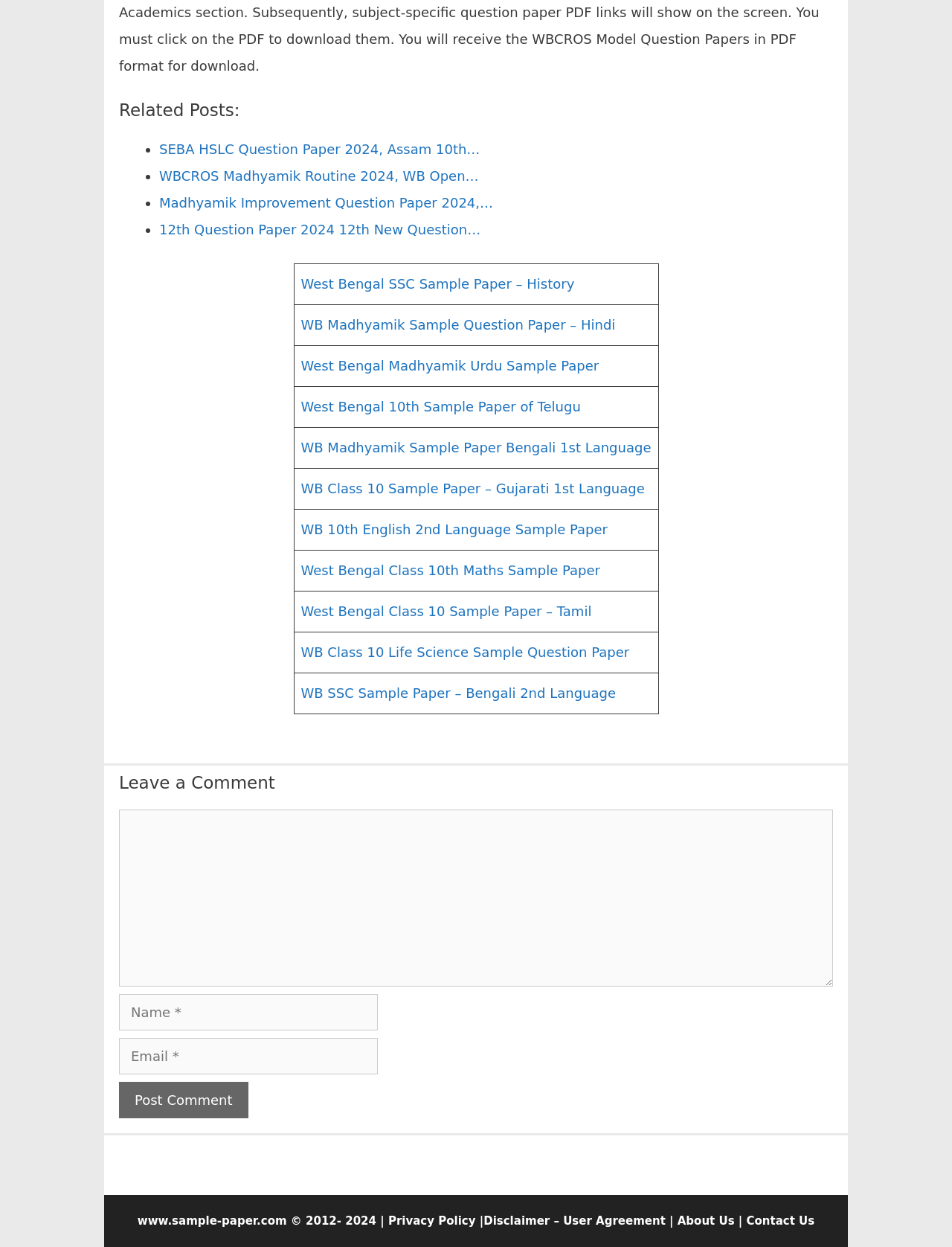What is the purpose of the table on this webpage?
Refer to the image and provide a one-word or short phrase answer.

Sample papers